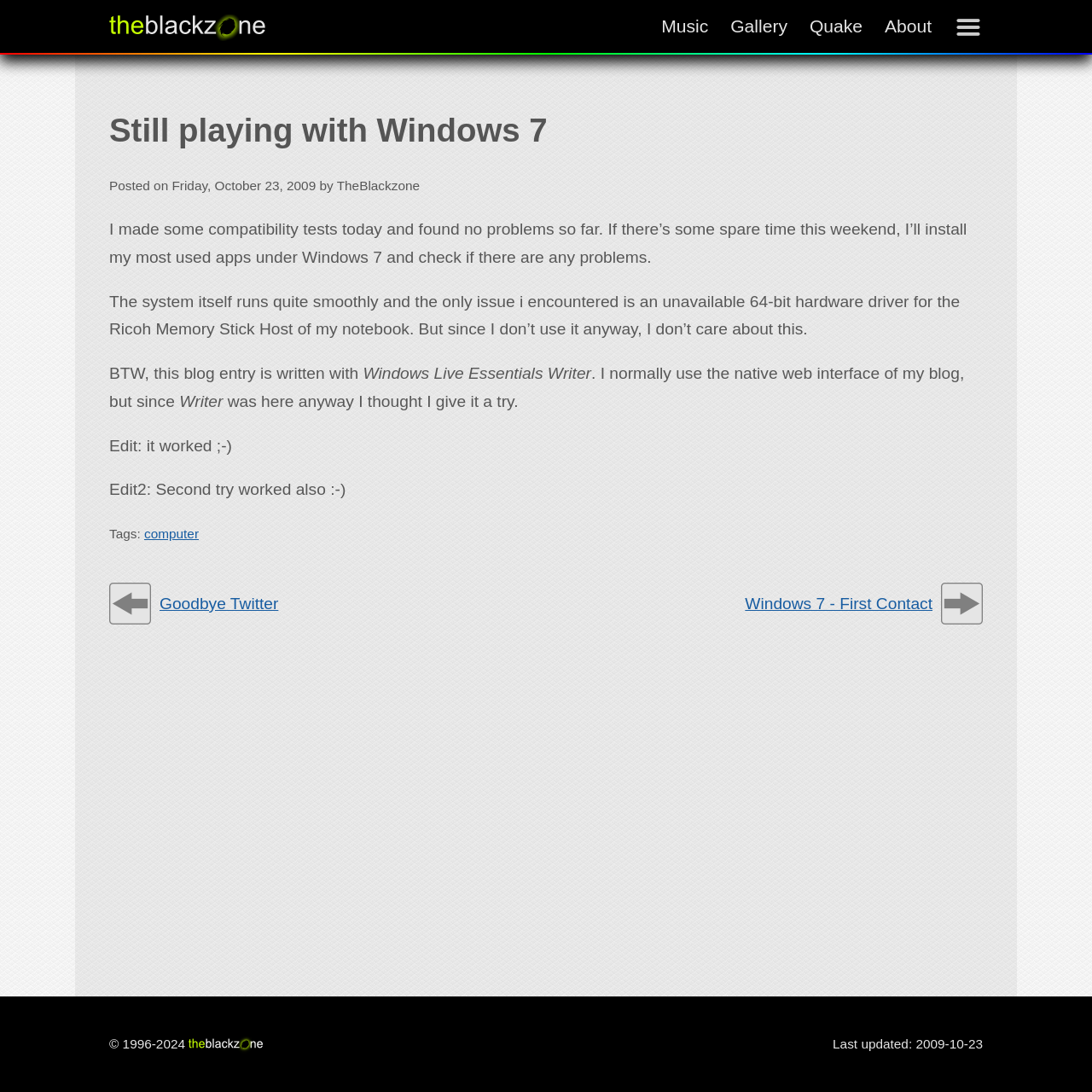Please specify the bounding box coordinates in the format (top-left x, top-left y, bottom-right x, bottom-right y), with all values as floating point numbers between 0 and 1. Identify the bounding box of the UI element described by: parent_node: © 1996-2024

[0.173, 0.949, 0.241, 0.962]